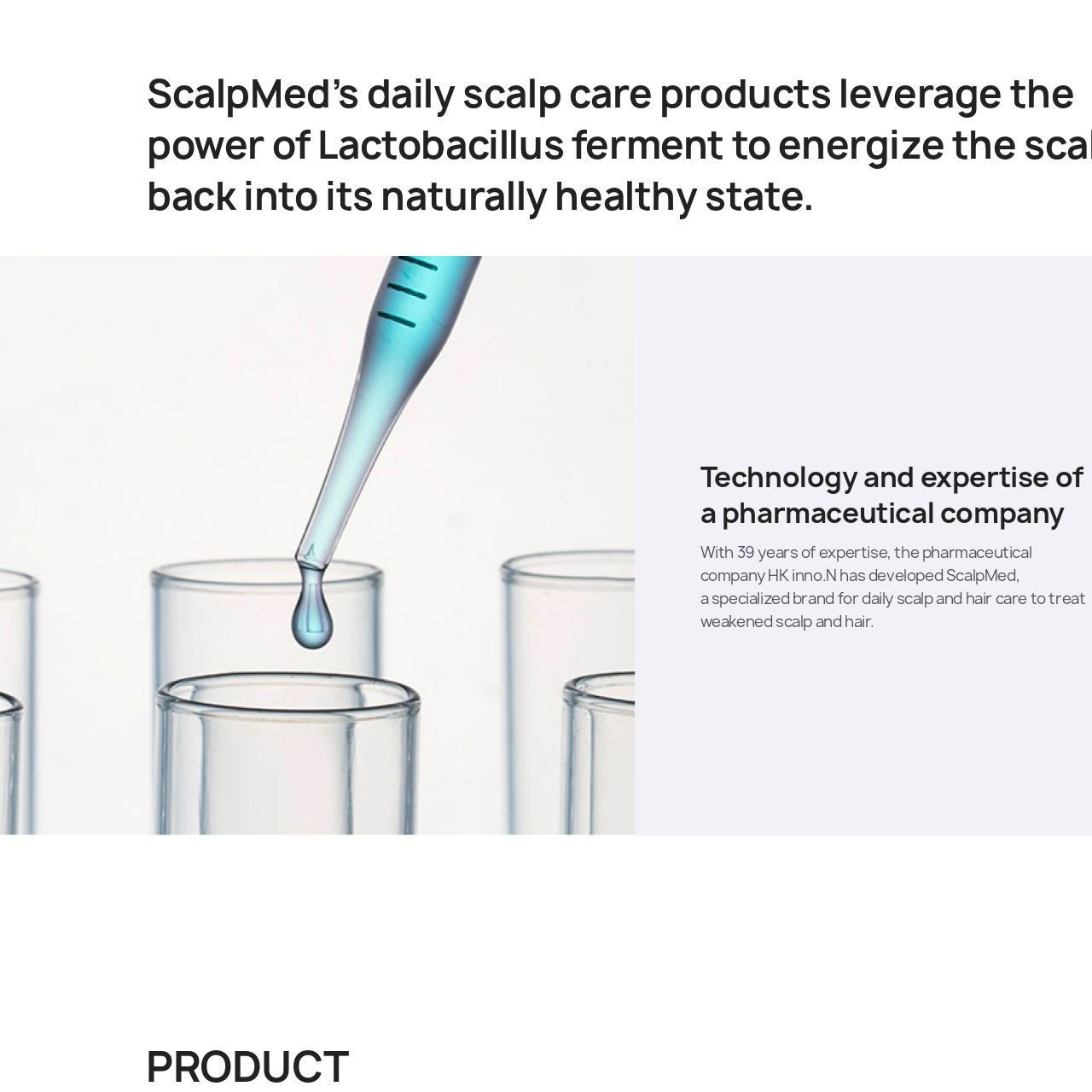Concentrate on the image marked by the red box, What is the industry that HK inno.N operates in?
 Your answer should be a single word or phrase.

Pharmaceutical